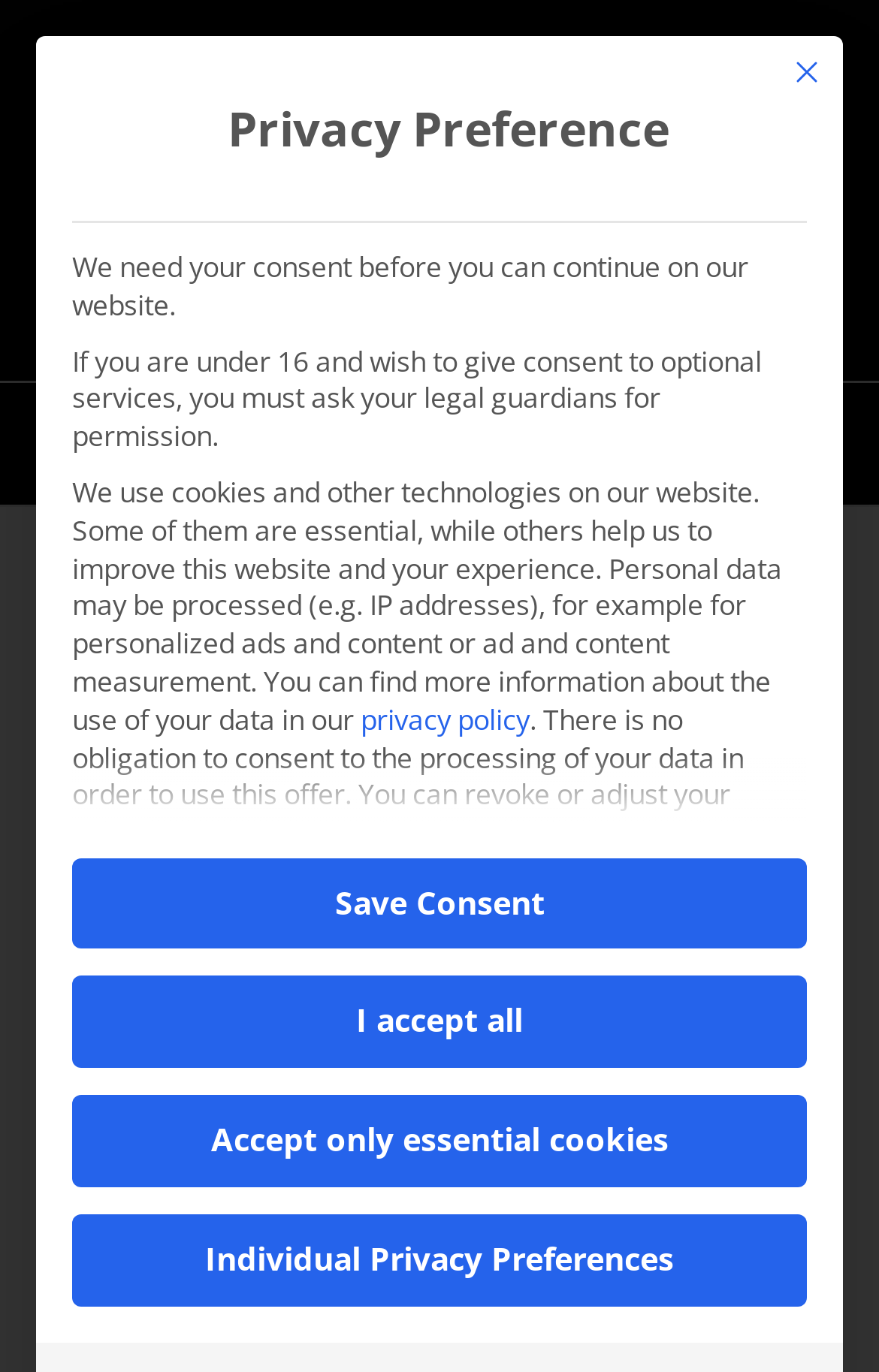Locate the bounding box coordinates of the item that should be clicked to fulfill the instruction: "Click the 'Close' button".

[0.877, 0.026, 0.959, 0.079]